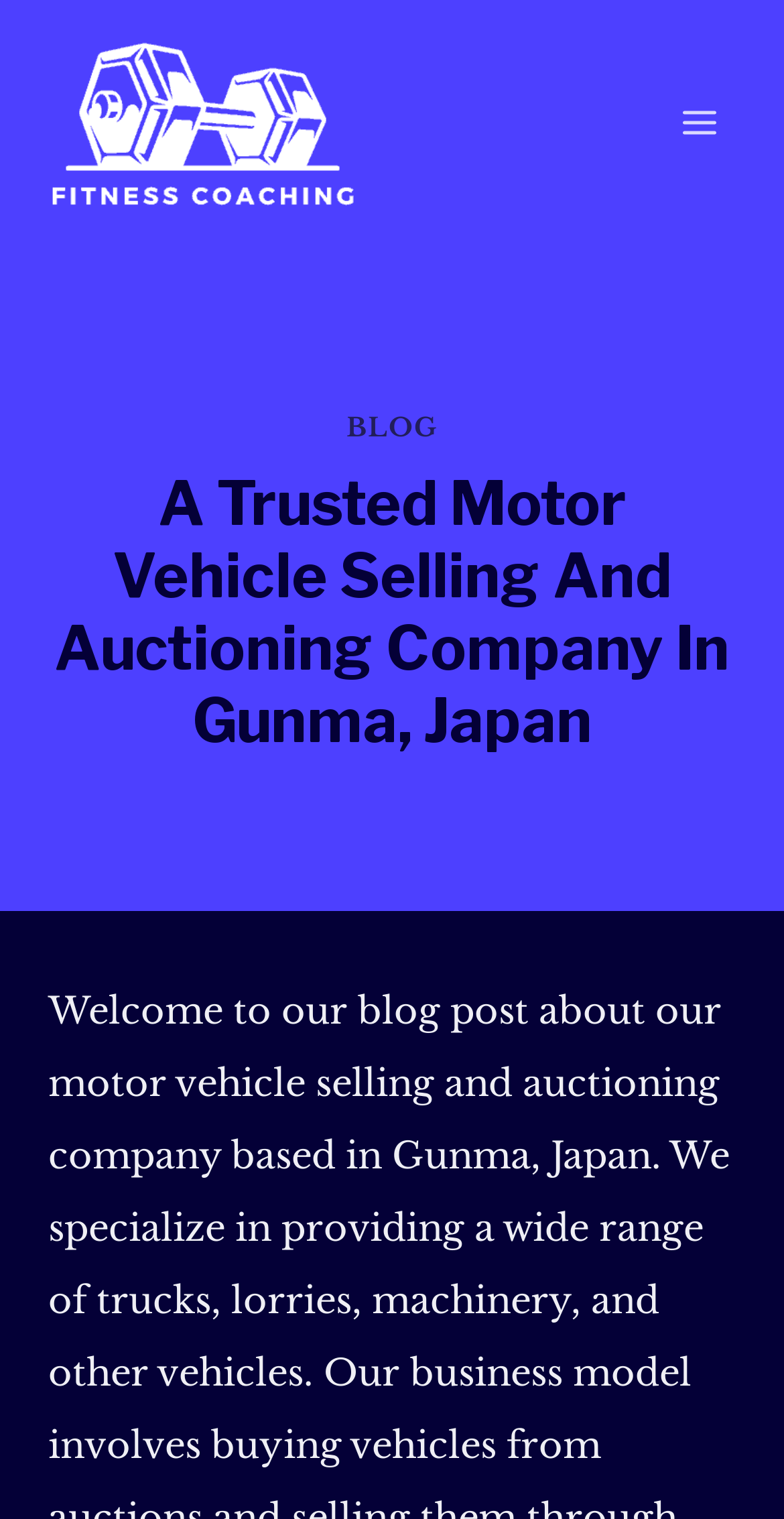Determine the bounding box for the described UI element: "Toggle Menu".

[0.844, 0.06, 0.938, 0.102]